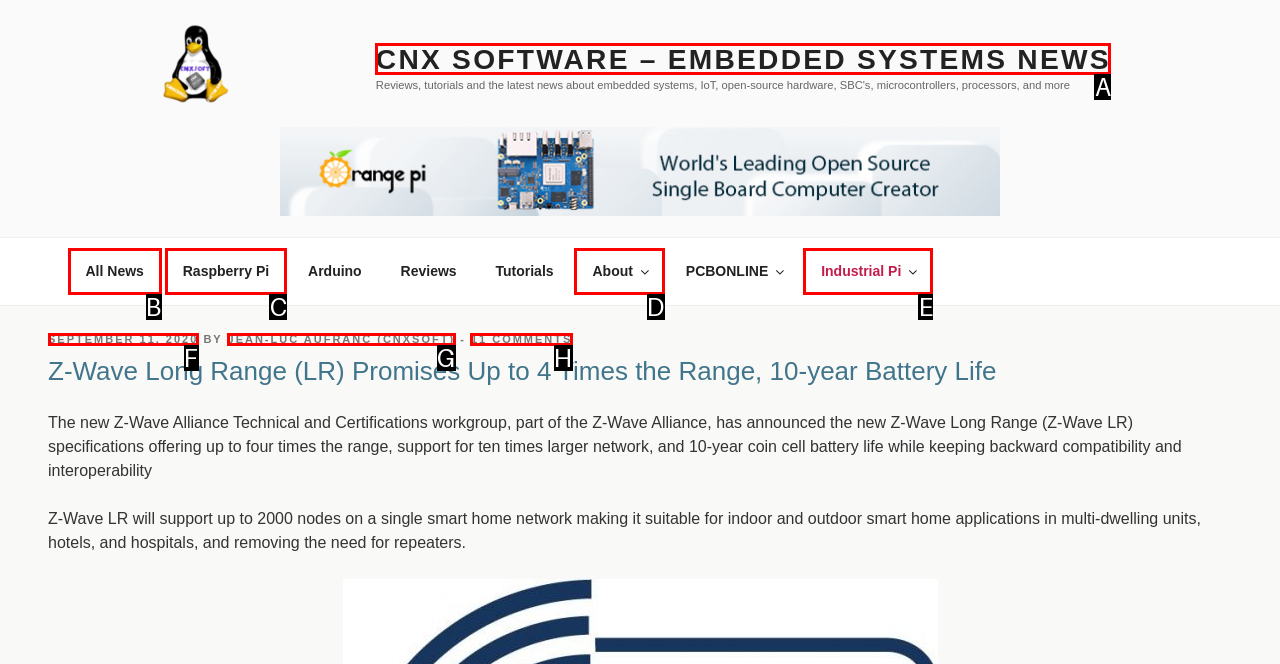Choose the letter that best represents the description: All News. Answer with the letter of the selected choice directly.

B